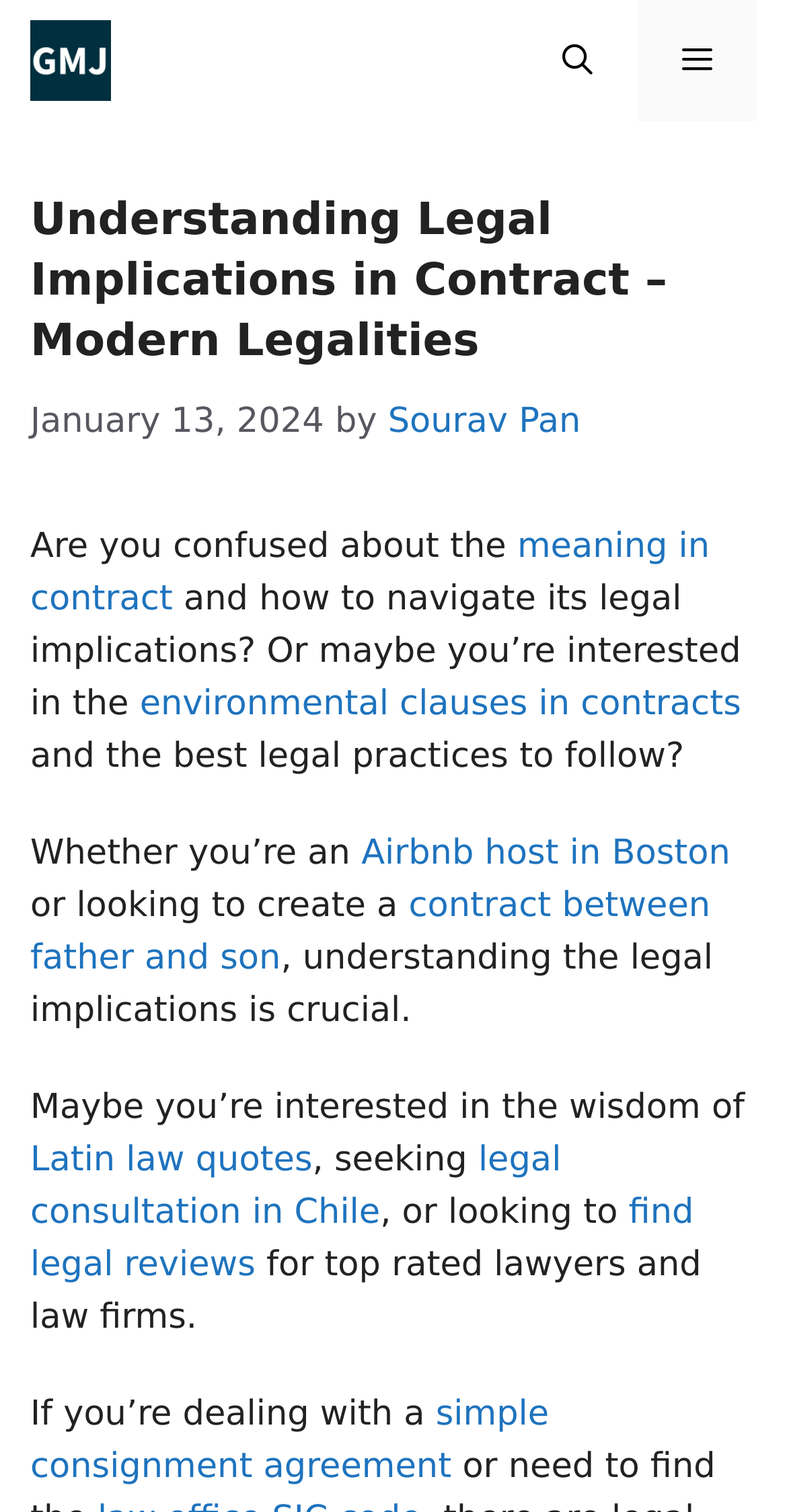What is the date of the article?
Please use the image to deliver a detailed and complete answer.

The date of the article is mentioned in the section where it says 'January 13, 2024', which is located below the main heading.